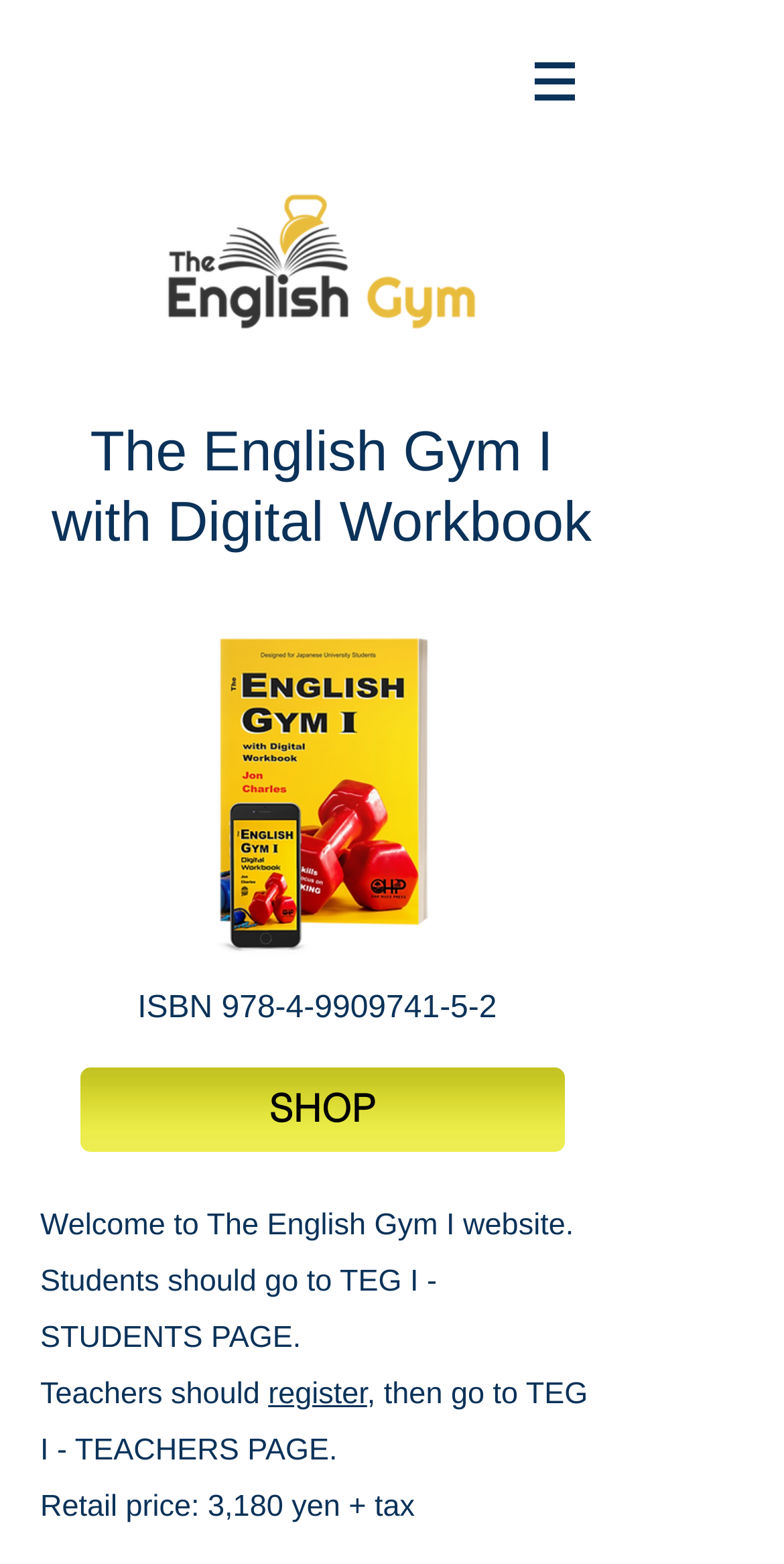What is the purpose of the 'register' link?
Can you provide an in-depth and detailed response to the question?

The purpose of the 'register' link can be inferred from the surrounding static text elements which say 'Teachers should register, then go to TEG I - TEACHERS PAGE'.